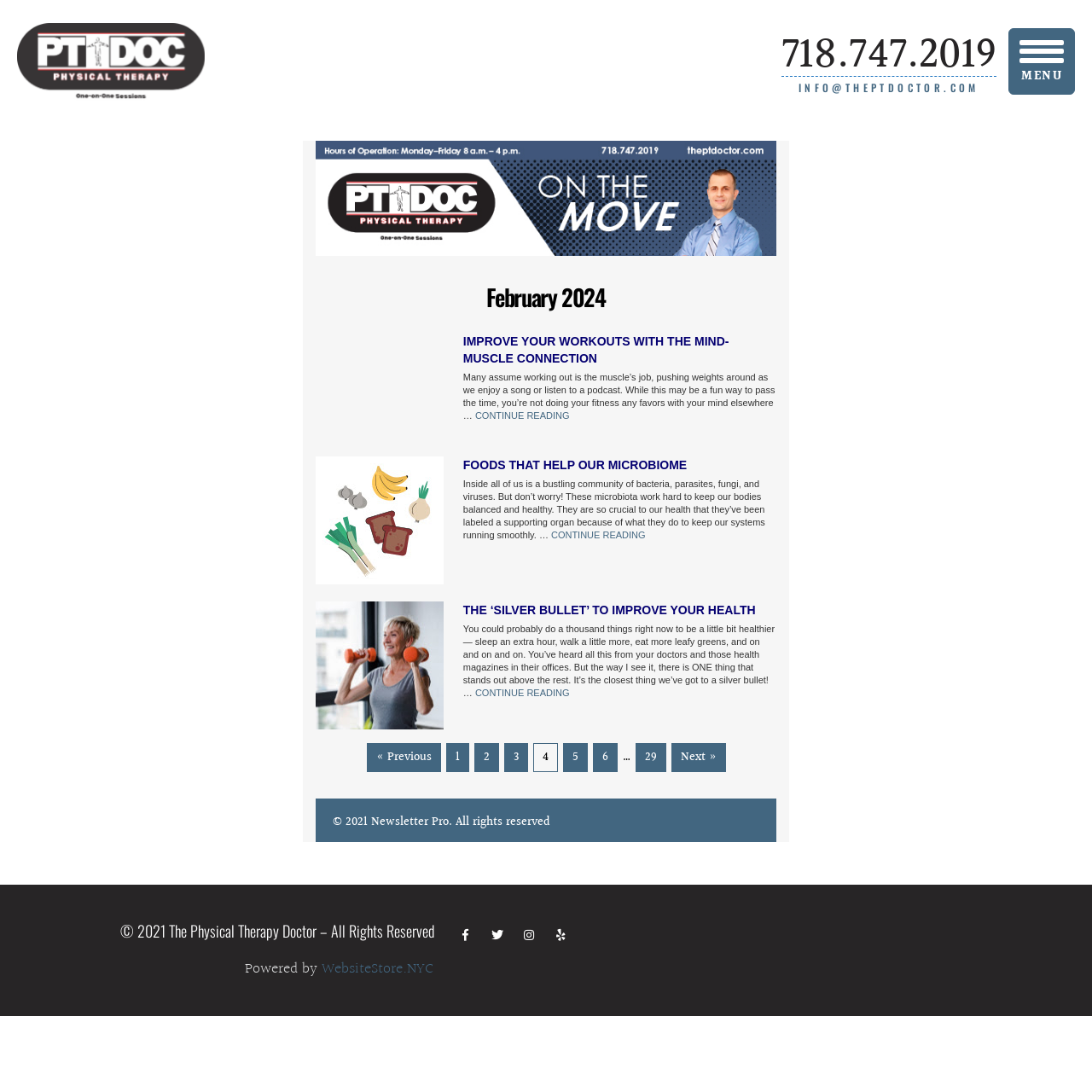Refer to the image and answer the question with as much detail as possible: How many pages are there in this newsletter?

I found the number of pages by looking at the pagination links at the bottom of the webpage. There are links to pages 1, 2, 3, 5, 6, and 29, indicating that there are at least 29 pages in this newsletter.